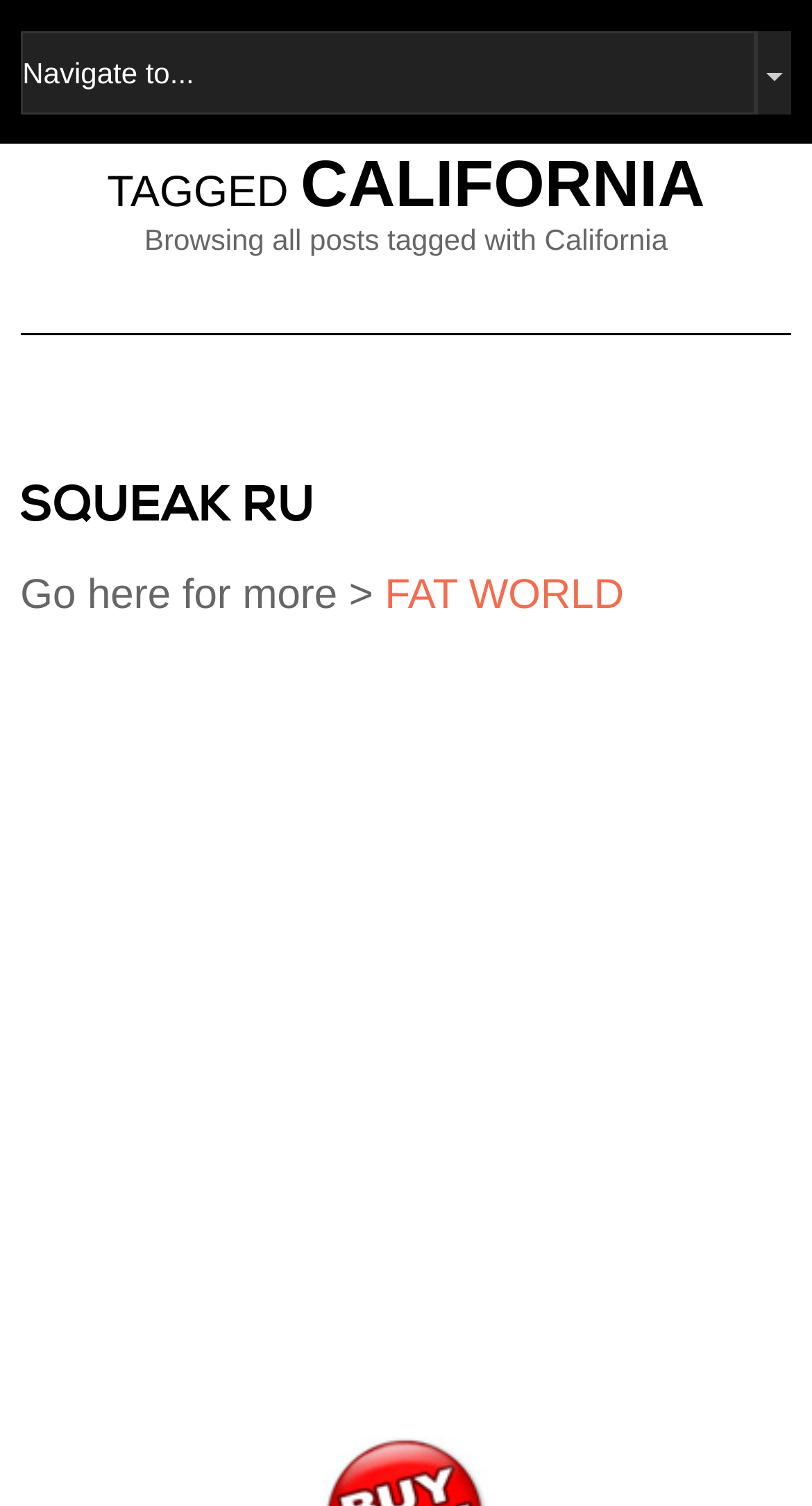What is the category of posts being browsed?
Give a detailed explanation using the information visible in the image.

Based on the webpage, the category of posts being browsed is 'California' as indicated by the heading 'TAGGED CALIFORNIA' and the static text 'Browsing all posts tagged with California'.